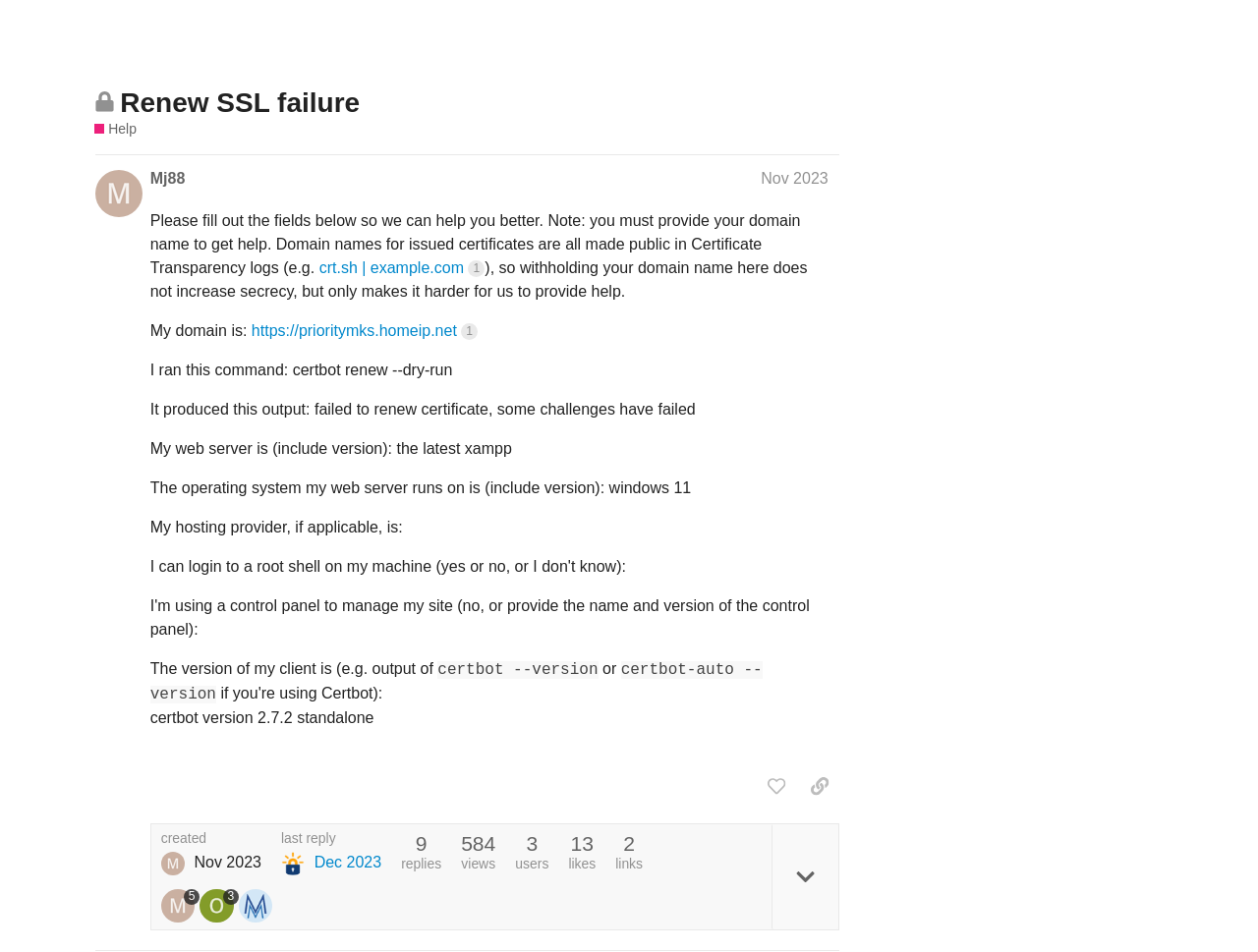How many people liked the post by @MikeMcQ?
Look at the screenshot and respond with one word or a short phrase.

1 person